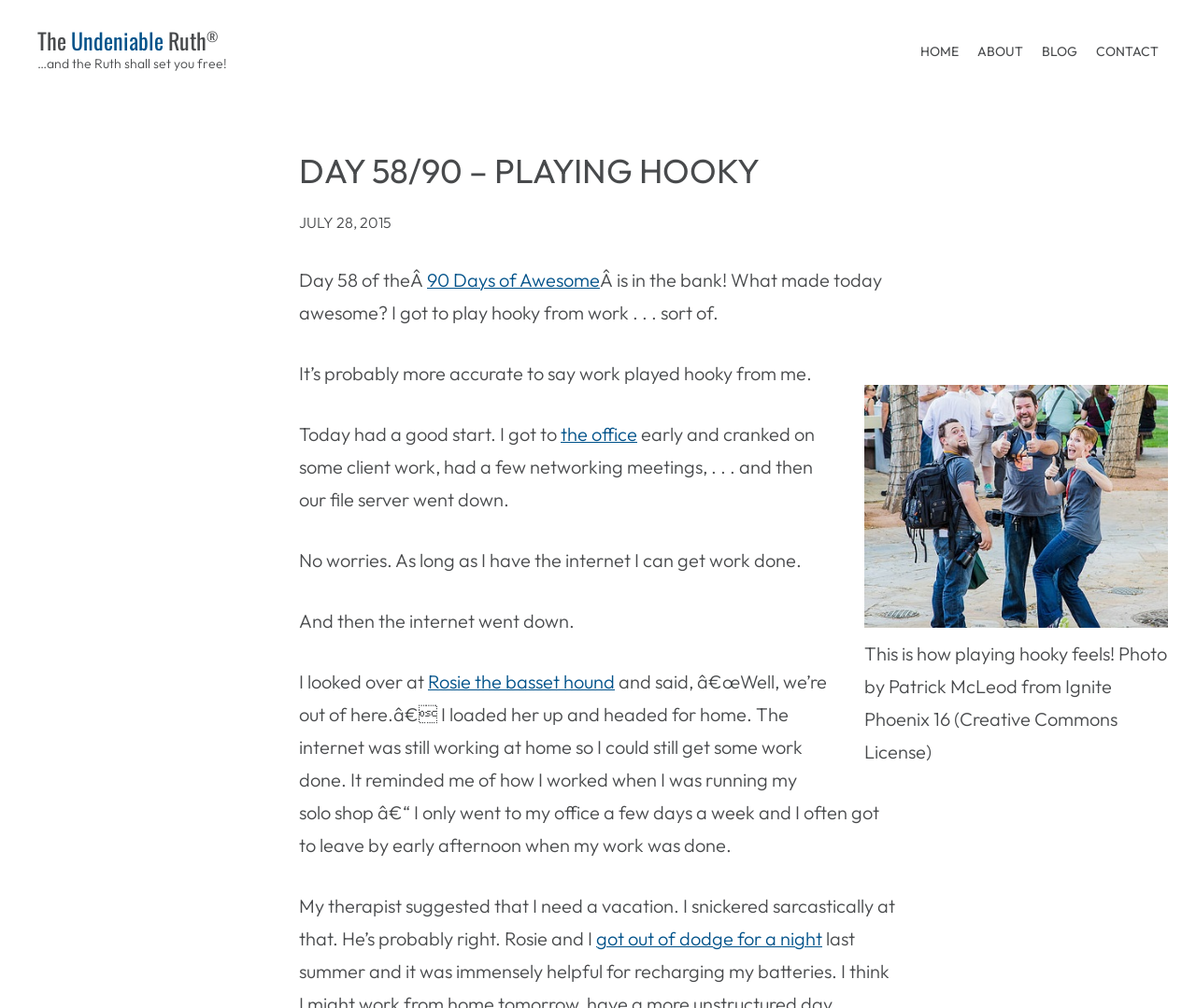Find the bounding box of the element with the following description: "90 Days of Awesome". The coordinates must be four float numbers between 0 and 1, formatted as [left, top, right, bottom].

[0.357, 0.266, 0.502, 0.289]